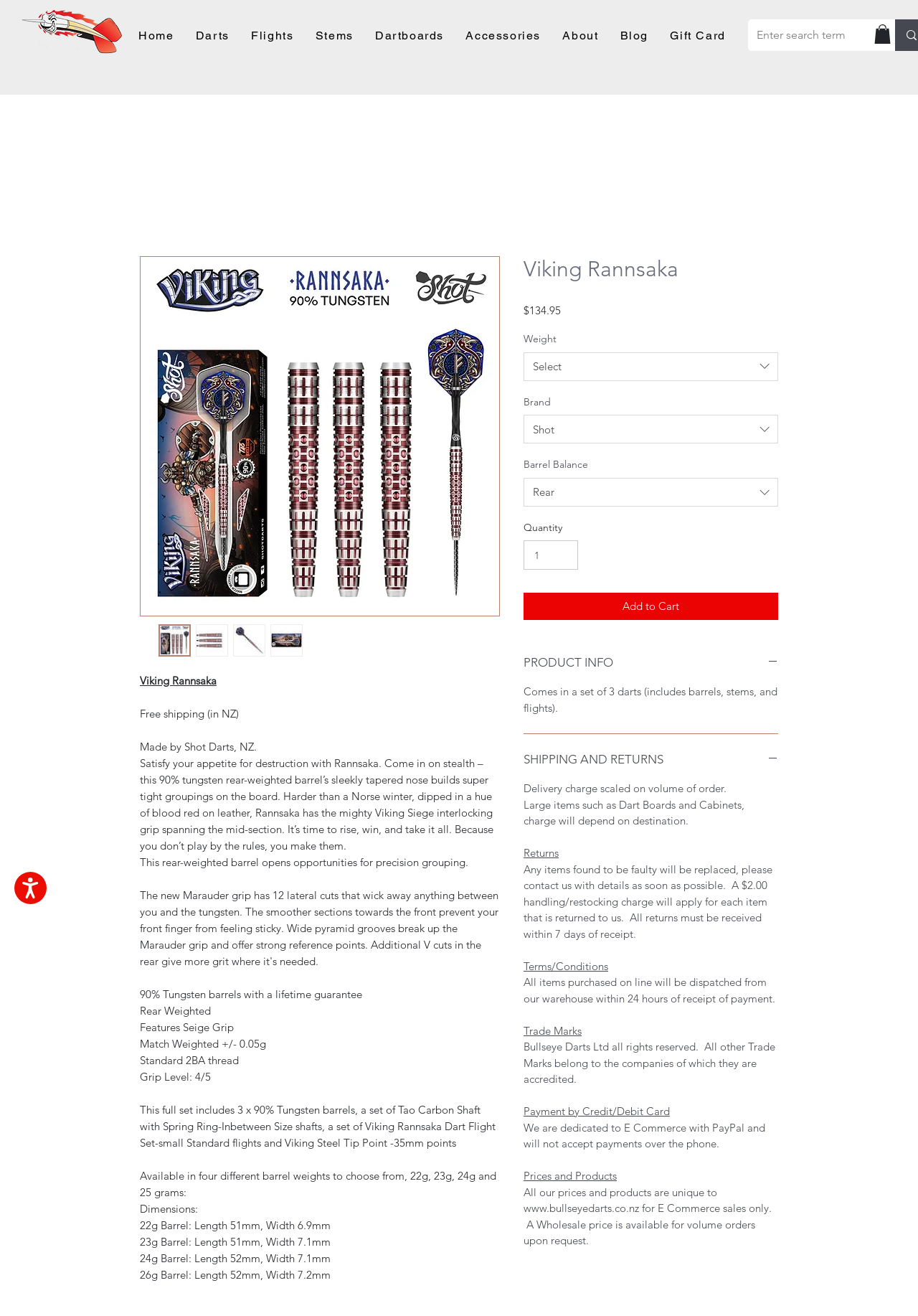Extract the bounding box coordinates for the described element: "Services". The coordinates should be represented as four float numbers between 0 and 1: [left, top, right, bottom].

None